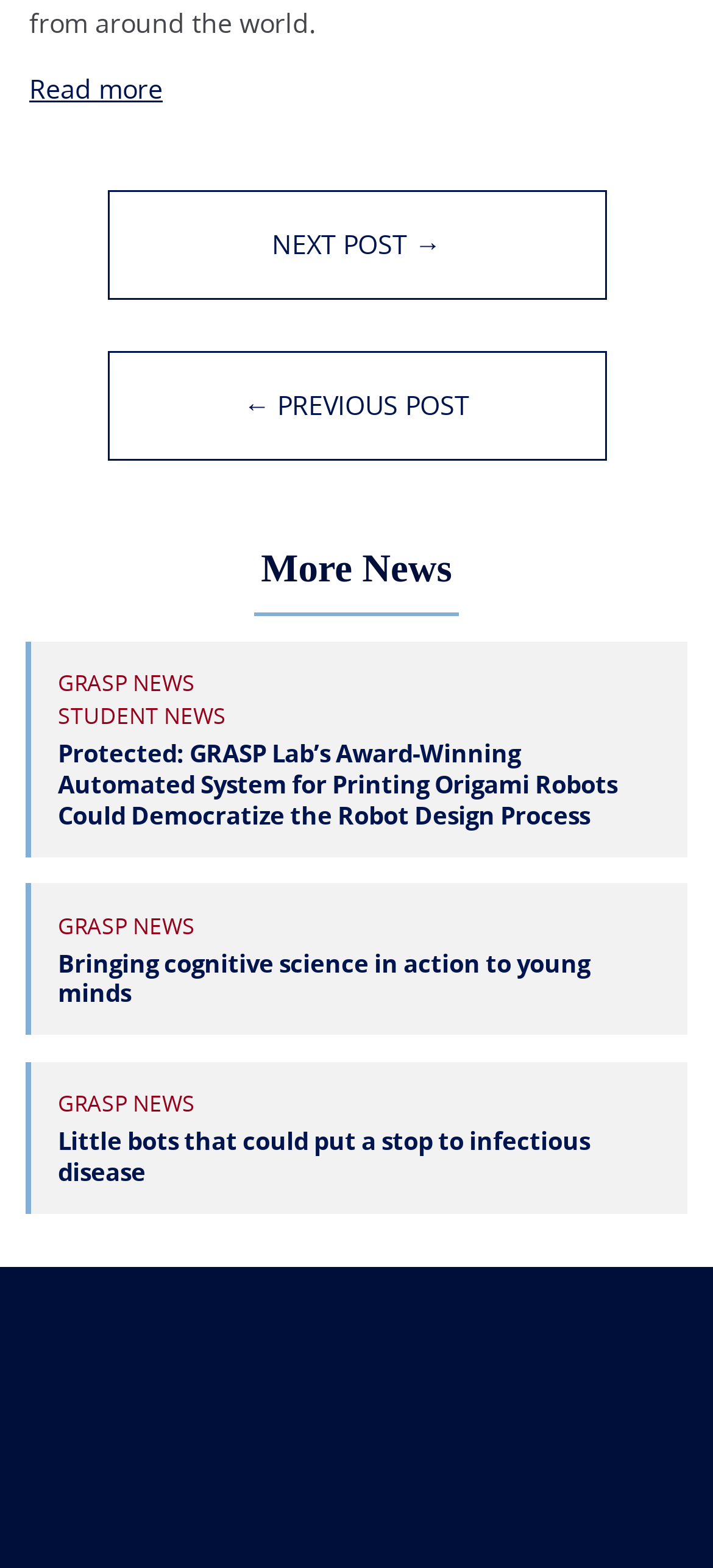Respond to the question below with a single word or phrase:
What is the purpose of the separator element?

To separate news categories